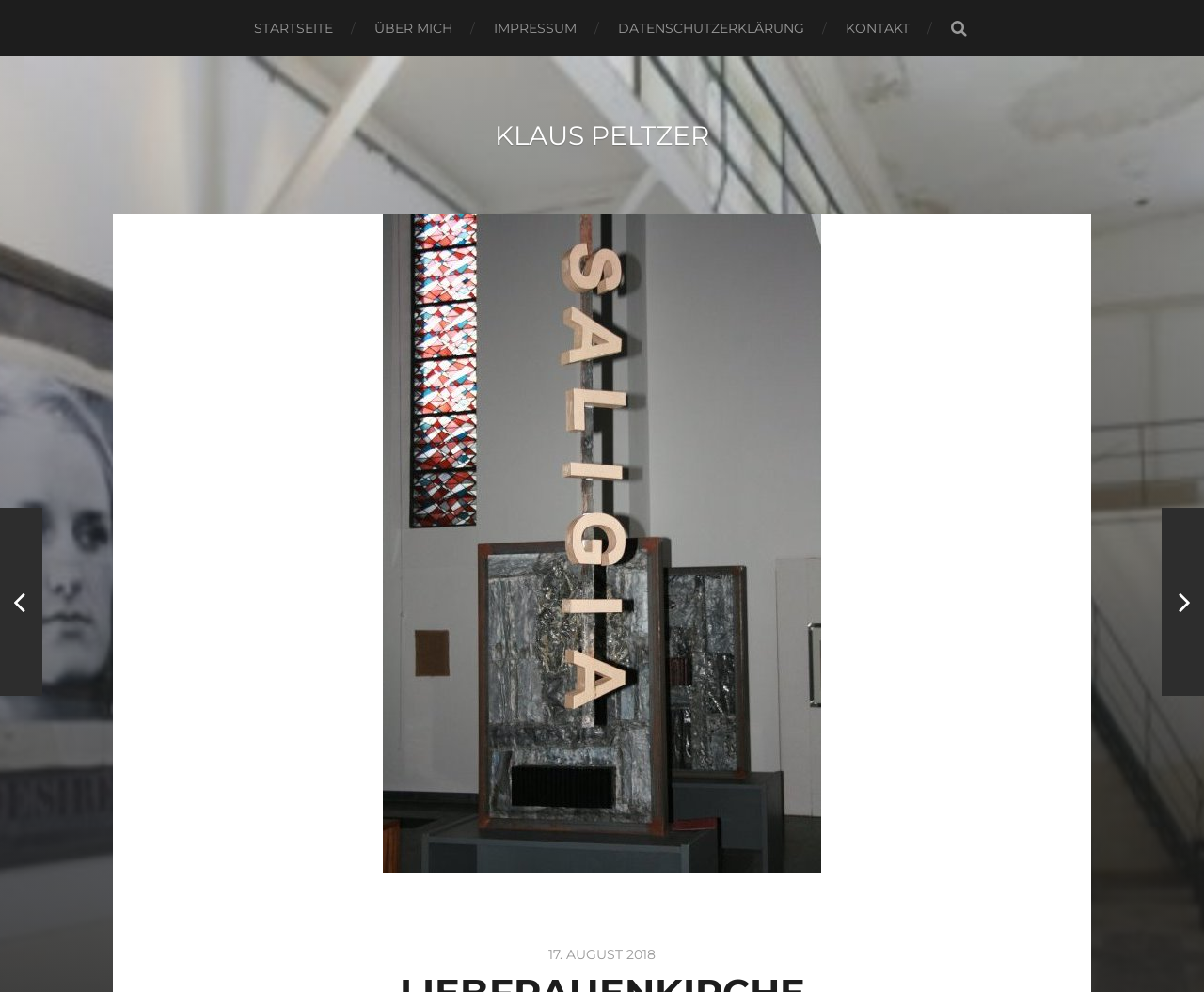Please find the bounding box coordinates in the format (top-left x, top-left y, bottom-right x, bottom-right y) for the given element description. Ensure the coordinates are floating point numbers between 0 and 1. Description: Startseite

[0.211, 0.0, 0.276, 0.057]